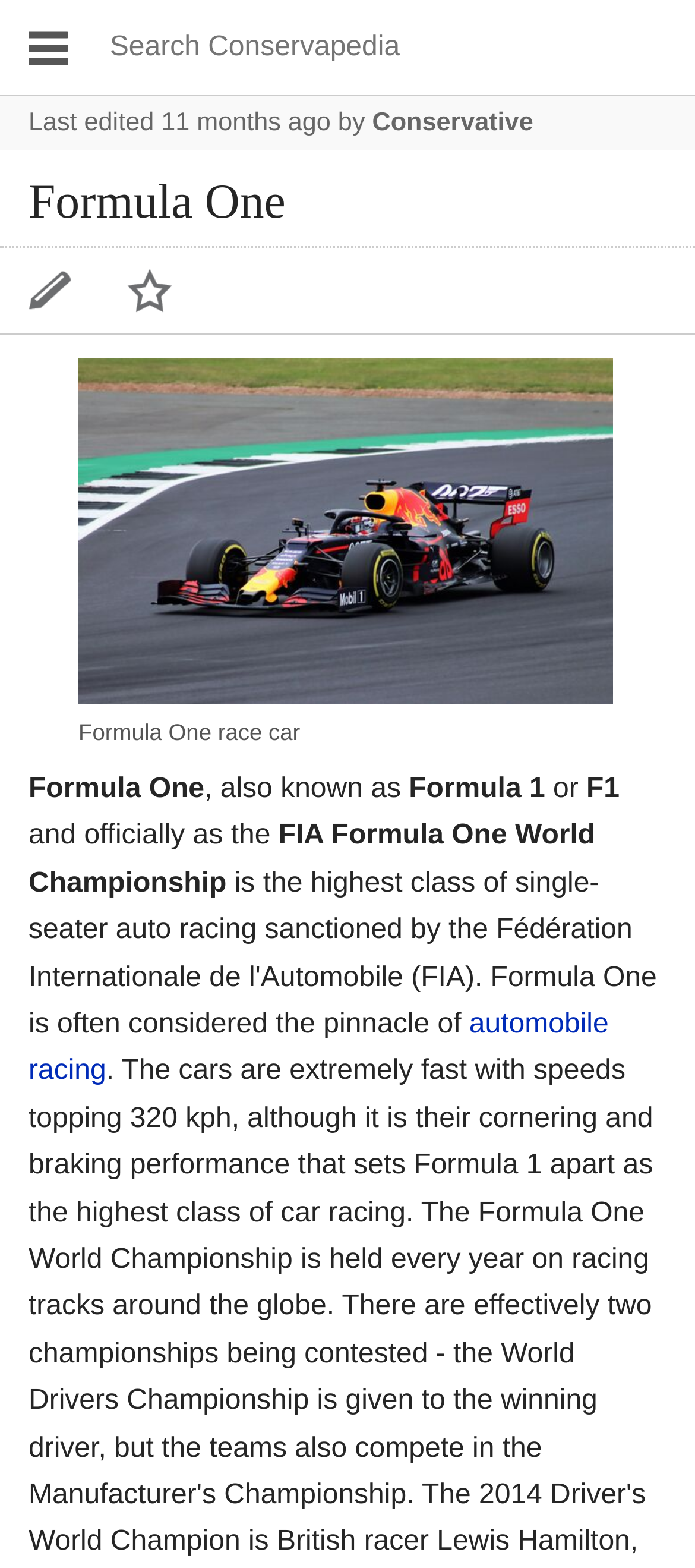From the element description title="Open main menu", predict the bounding box coordinates of the UI element. The coordinates must be specified in the format (top-left x, top-left y, bottom-right x, bottom-right y) and should be within the 0 to 1 range.

[0.0, 0.0, 0.137, 0.06]